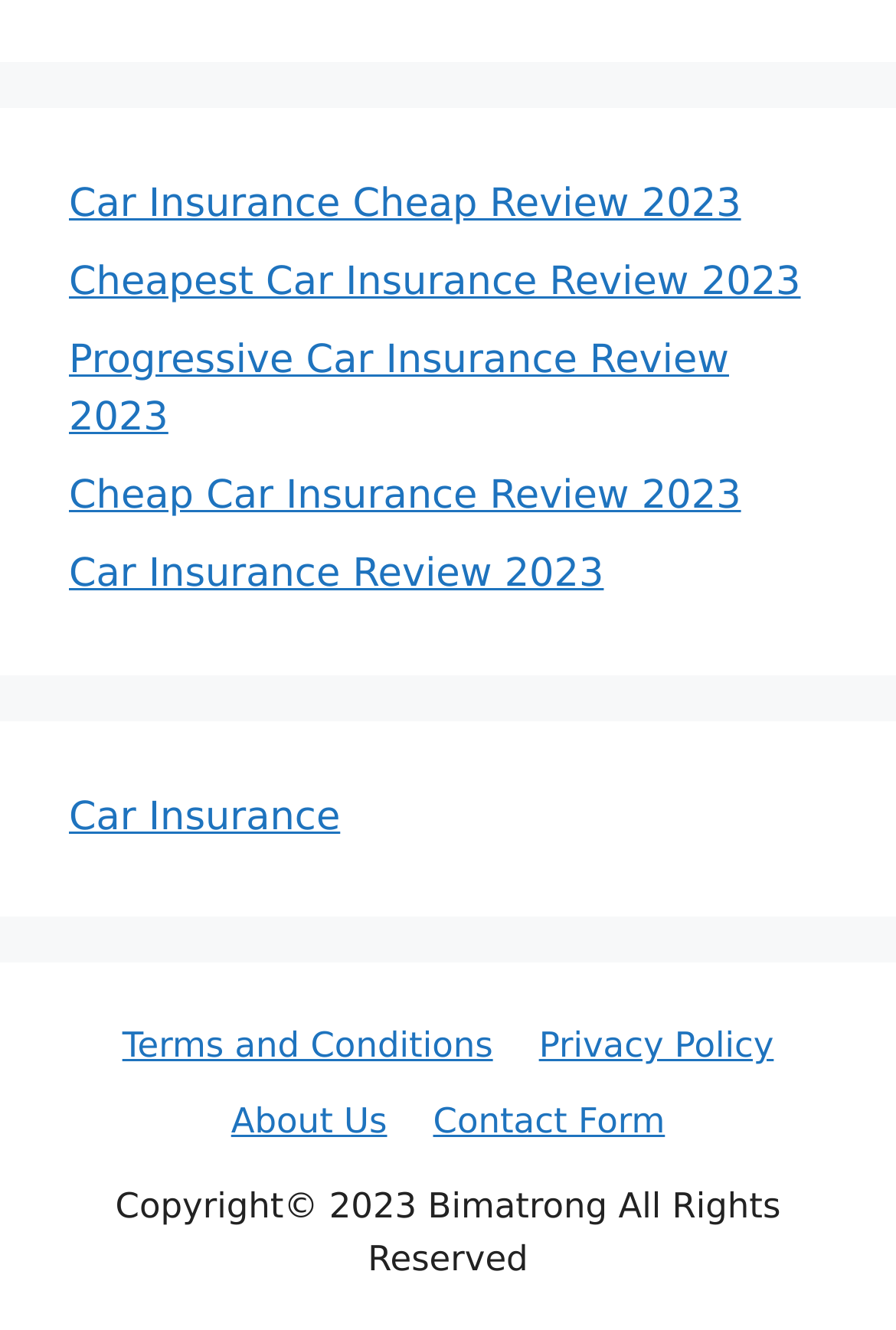Please predict the bounding box coordinates of the element's region where a click is necessary to complete the following instruction: "View the Car Insurance page". The coordinates should be represented by four float numbers between 0 and 1, i.e., [left, top, right, bottom].

[0.077, 0.597, 0.38, 0.632]